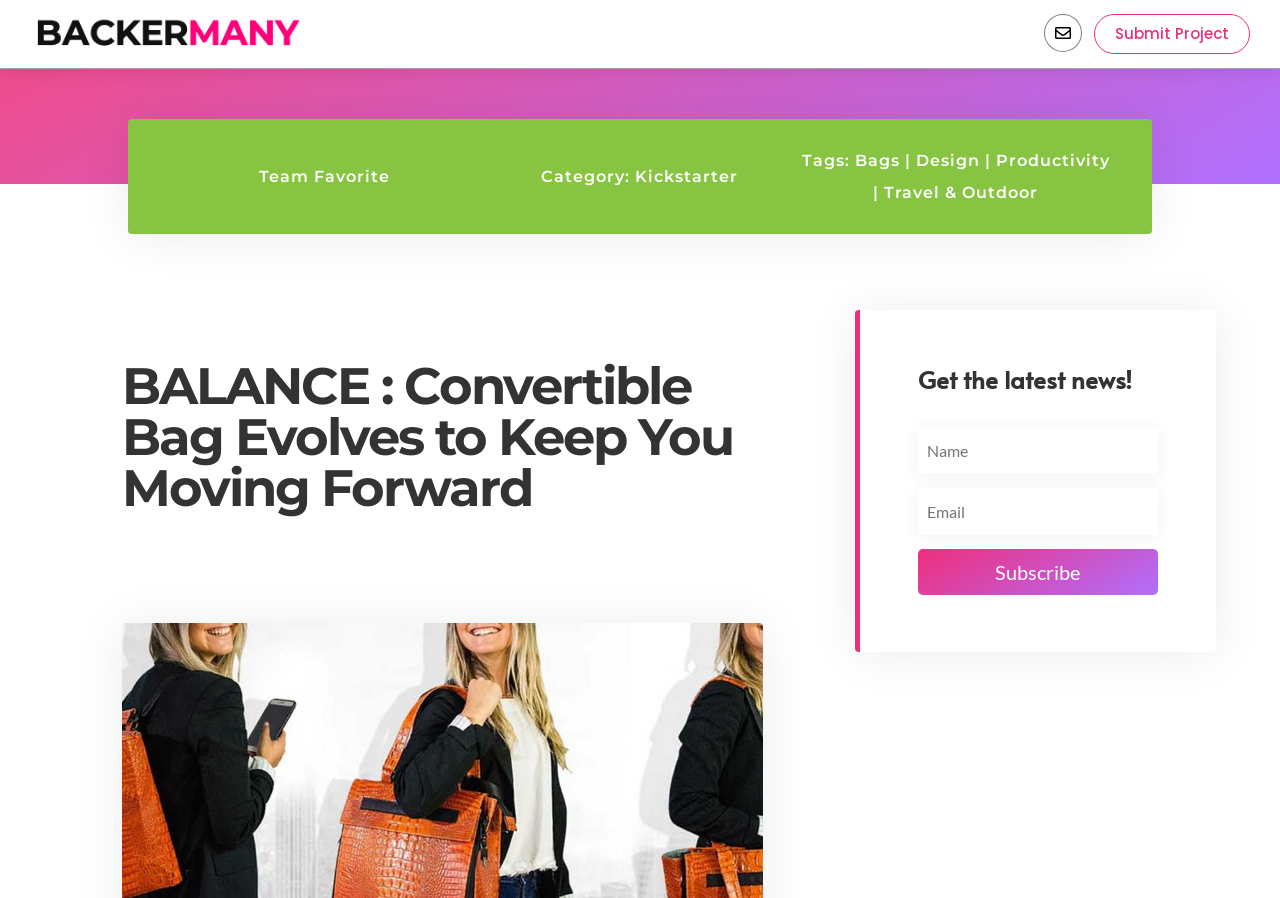Determine the bounding box coordinates for the UI element described. Format the coordinates as (top-left x, top-left y, bottom-right x, bottom-right y) and ensure all values are between 0 and 1. Element description: Travel & Outdoor

[0.691, 0.203, 0.811, 0.225]